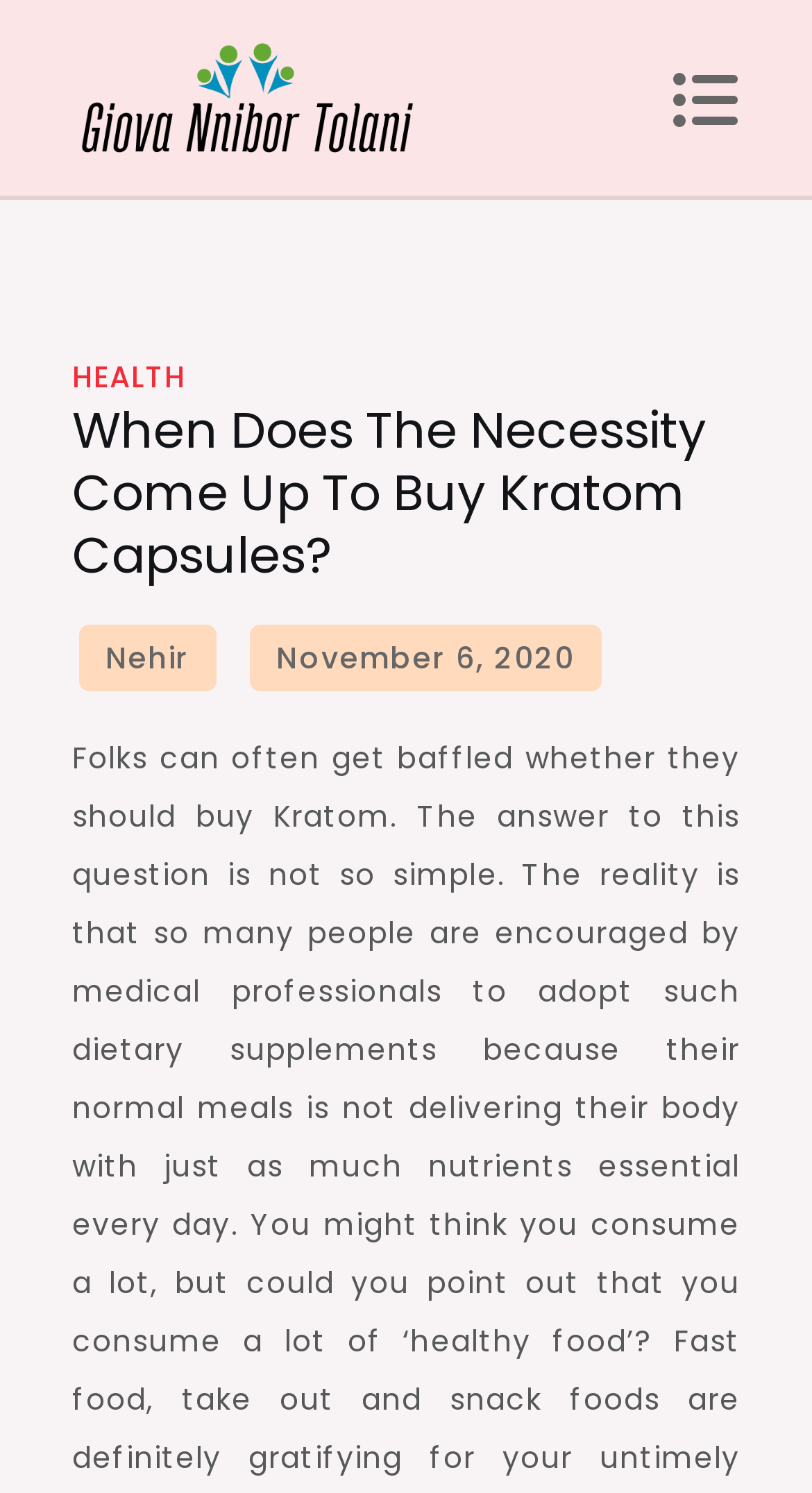Please extract the webpage's main title and generate its text content.

When Does The Necessity Come Up To Buy Kratom Capsules?